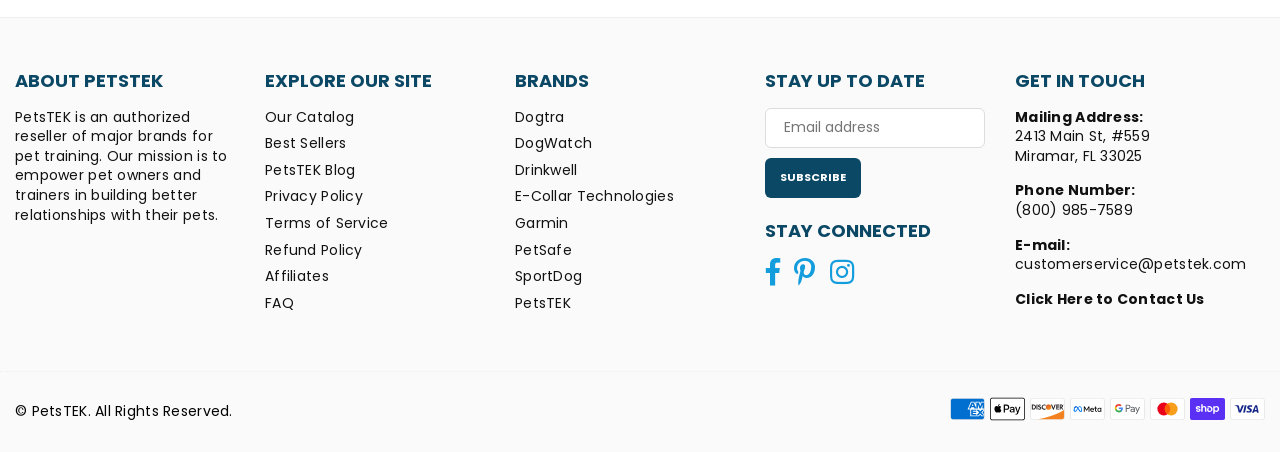Determine the bounding box coordinates of the clickable region to execute the instruction: "Check the photographer's terms and conditions". The coordinates should be four float numbers between 0 and 1, denoted as [left, top, right, bottom].

None